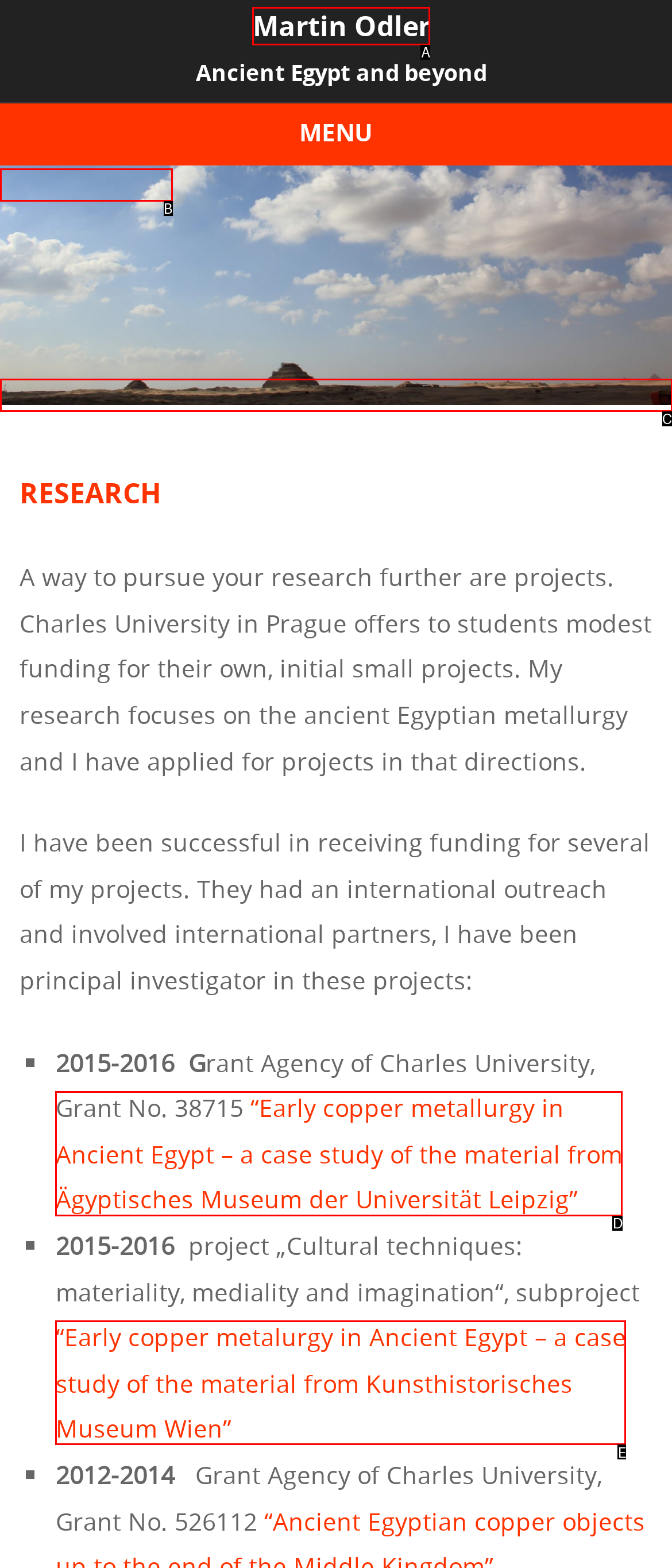Find the option that best fits the description: Martin Odler. Answer with the letter of the option.

A